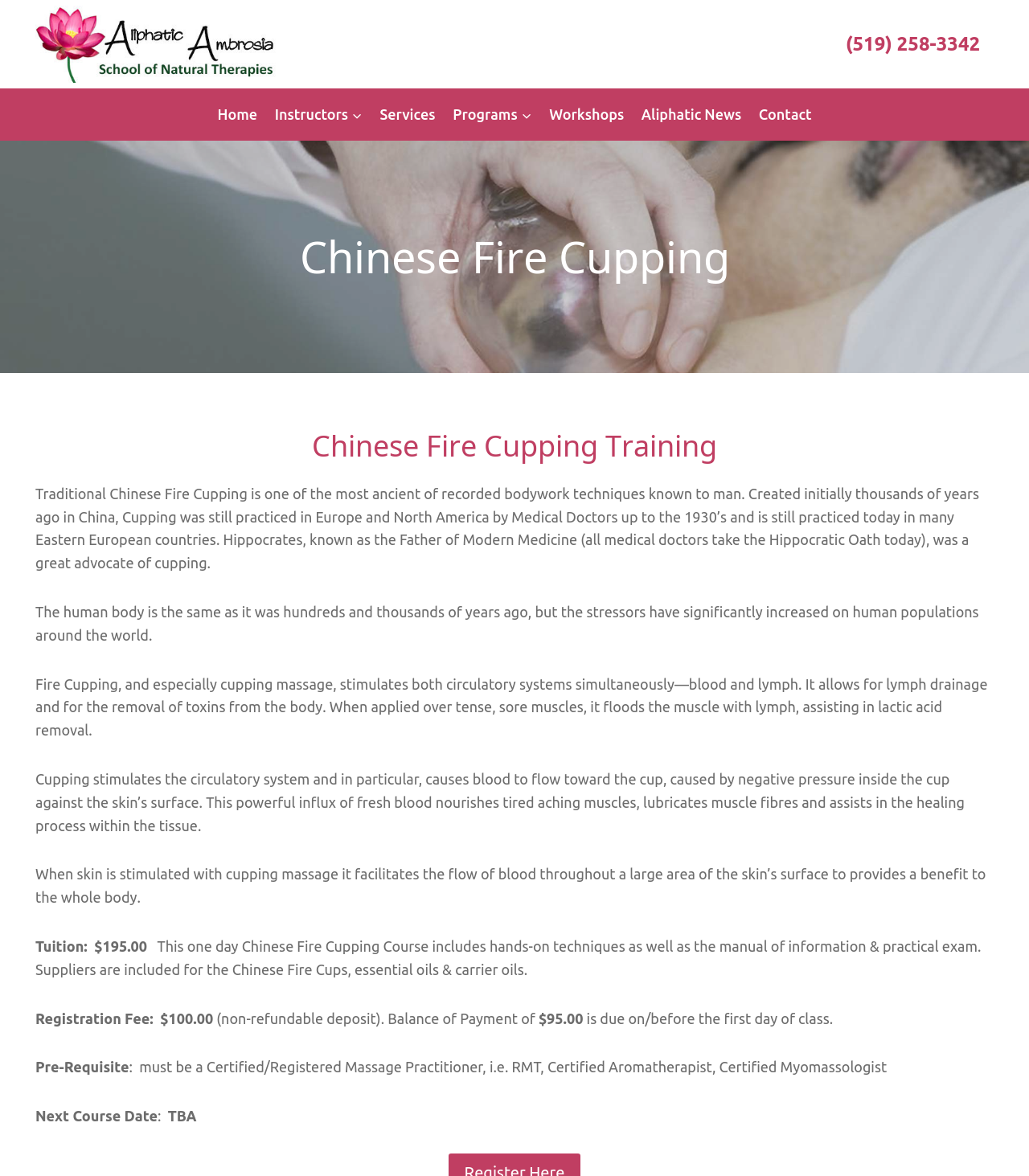Using the information in the image, could you please answer the following question in detail:
What is the cost of the Chinese Fire Cupping Course?

I found the cost of the course by reading the StaticText element that says 'Tuition: $195.00' which is located in the middle of the webpage.